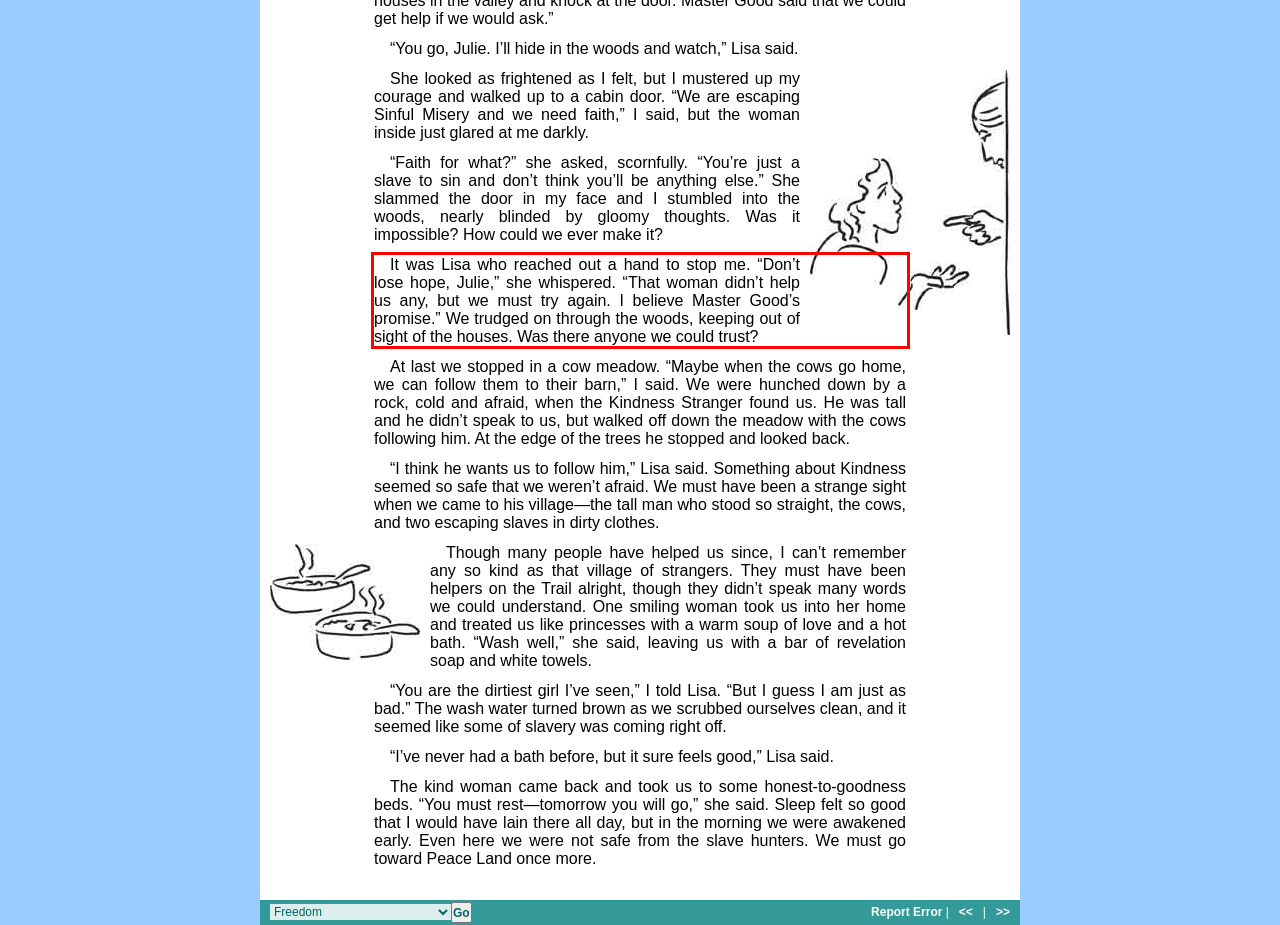Using the provided webpage screenshot, recognize the text content in the area marked by the red bounding box.

It was Lisa who reached out a hand to stop me. “Don’t lose hope, Julie,” she whispered. “That woman didn’t help us any, but we must try again. I believe Master Good’s promise.” We trudged on through the woods, keeping out of sight of the houses. Was there anyone we could trust?